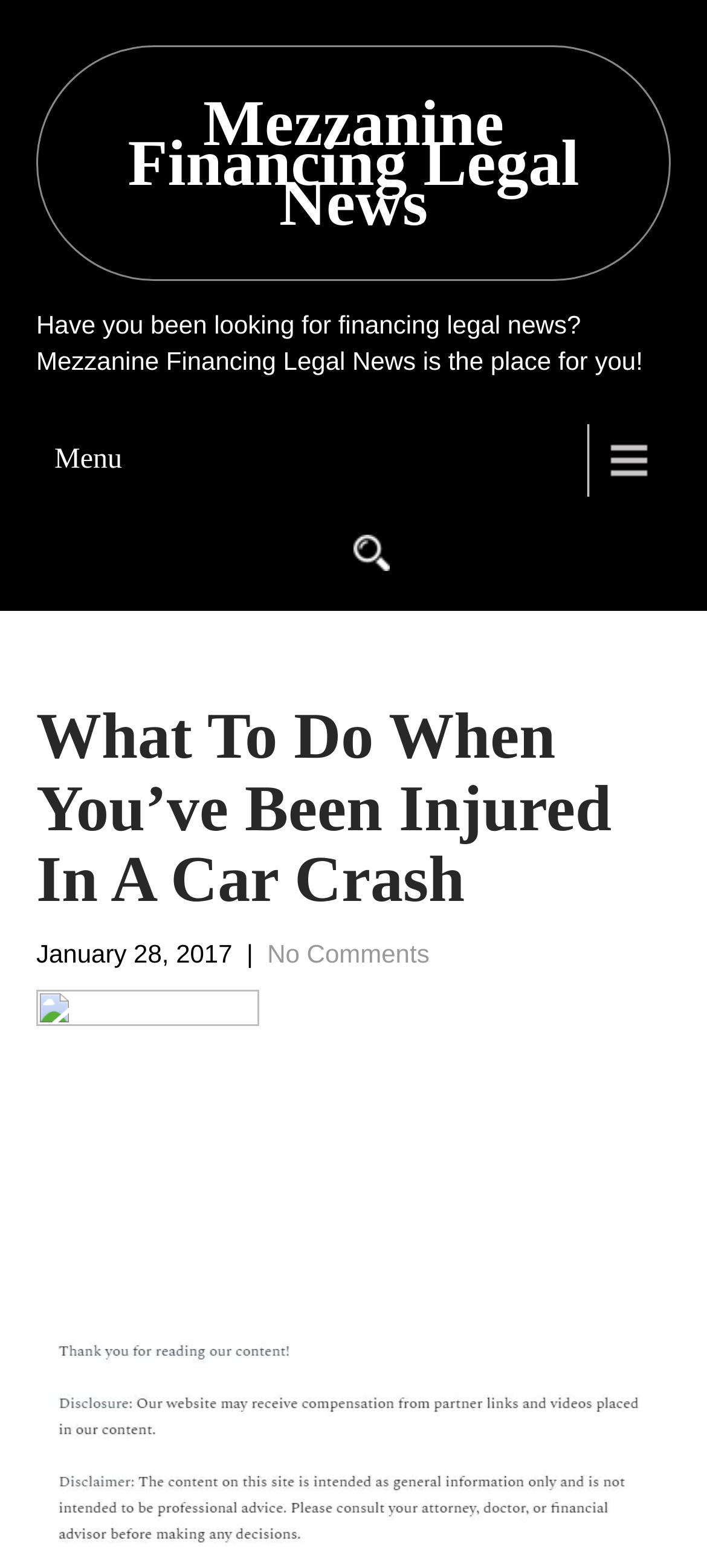Find the bounding box of the web element that fits this description: "No Comments".

[0.378, 0.599, 0.607, 0.617]